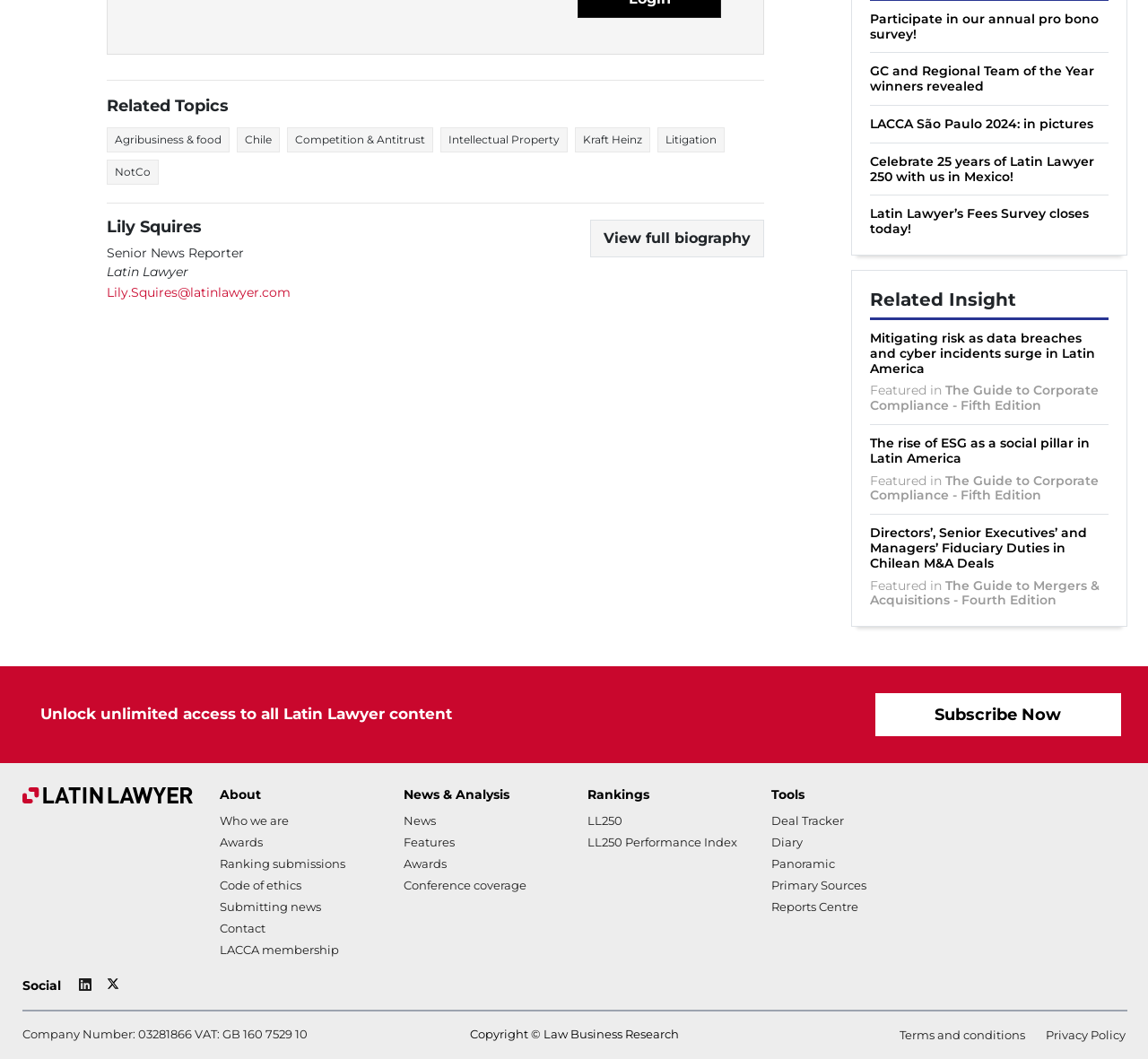Determine the bounding box for the UI element as described: "Deal Tracker". The coordinates should be represented as four float numbers between 0 and 1, formatted as [left, top, right, bottom].

[0.672, 0.768, 0.735, 0.781]